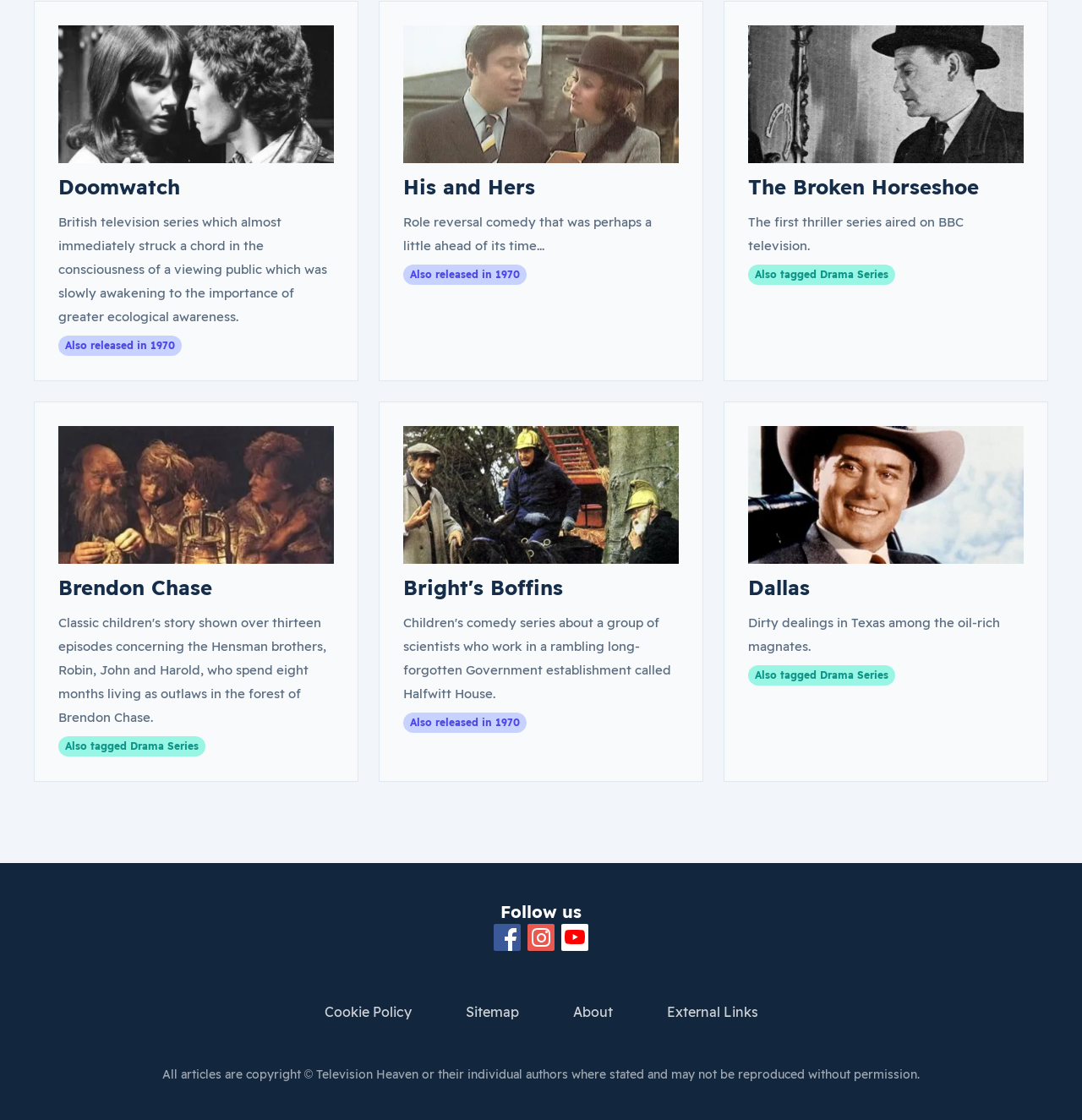Locate the bounding box coordinates of the segment that needs to be clicked to meet this instruction: "Follow the 'Broken Horseshoe' link".

[0.691, 0.155, 0.905, 0.178]